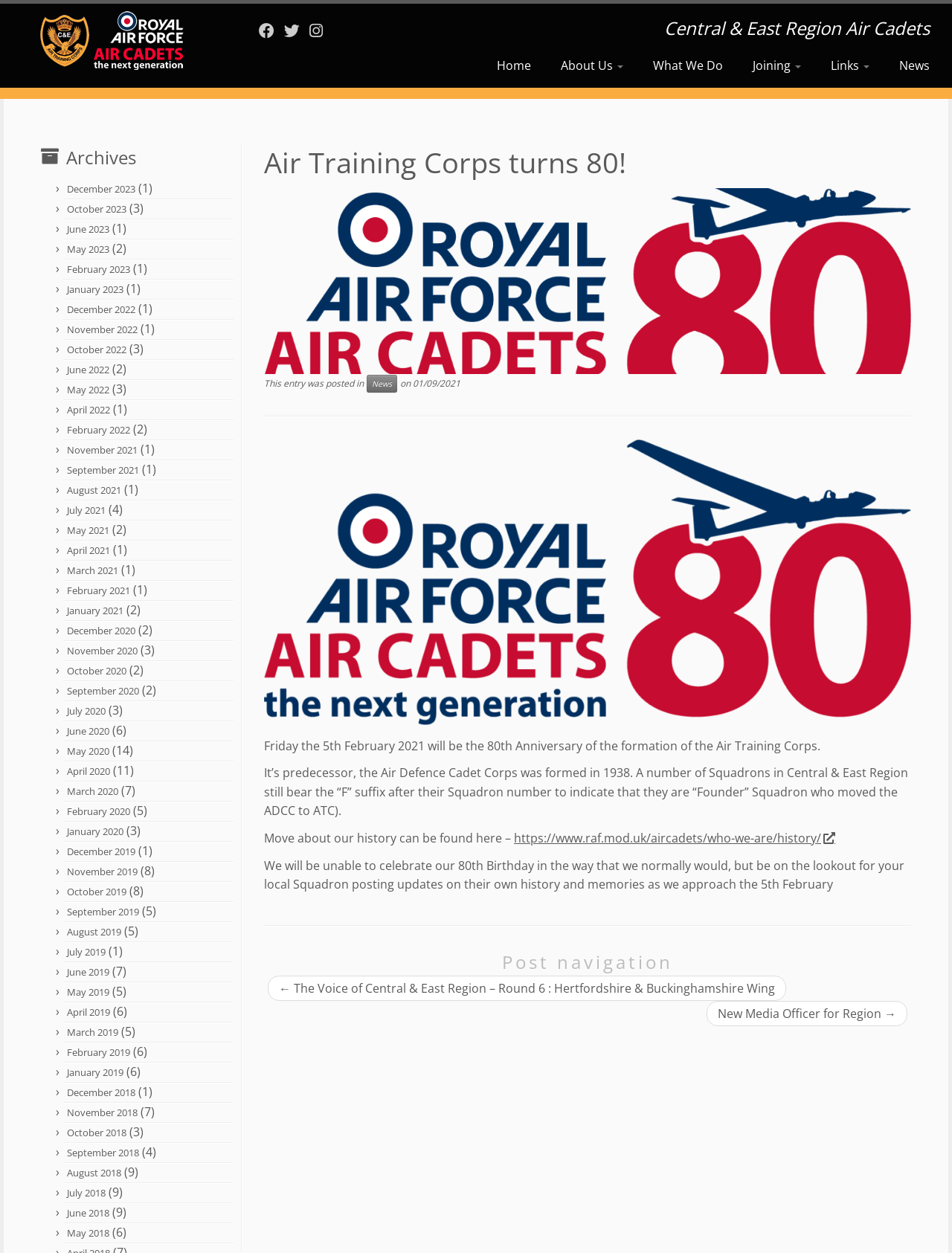Could you highlight the region that needs to be clicked to execute the instruction: "Read the news archives from December 2023"?

[0.07, 0.145, 0.142, 0.156]